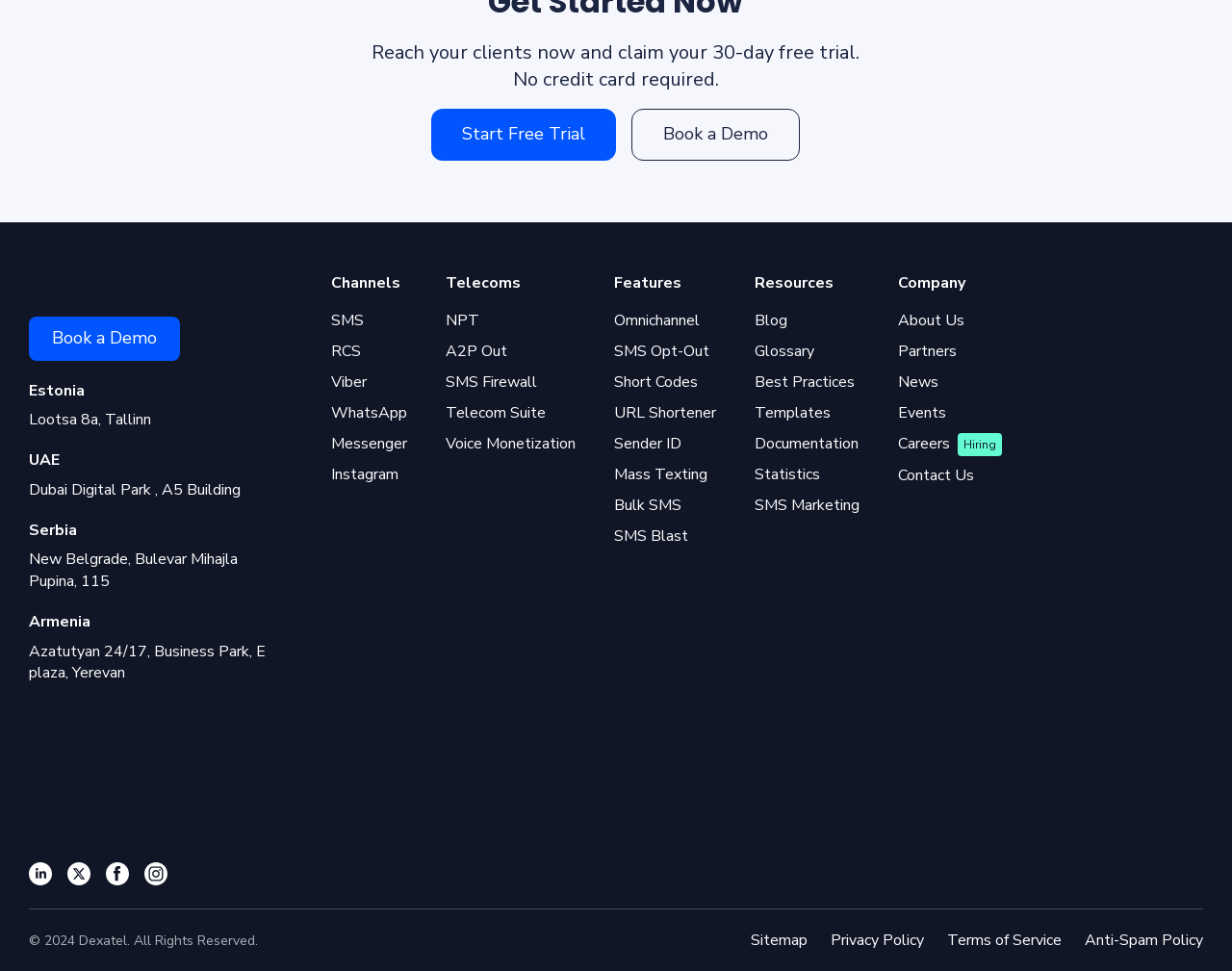Pinpoint the bounding box coordinates of the element to be clicked to execute the instruction: "Read the blog".

[0.612, 0.314, 0.698, 0.346]